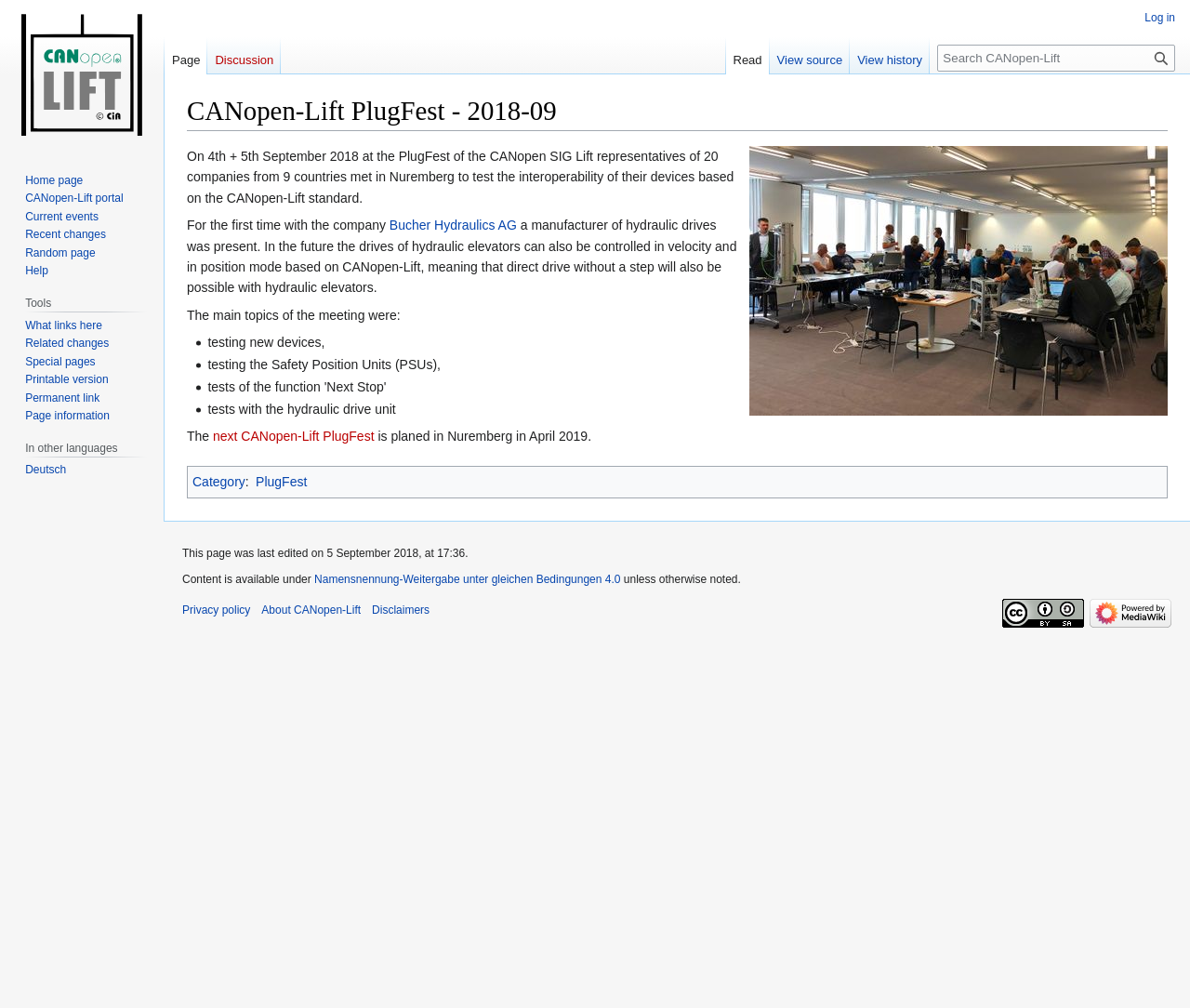Can you extract the primary headline text from the webpage?

CANopen-Lift PlugFest - 2018-09